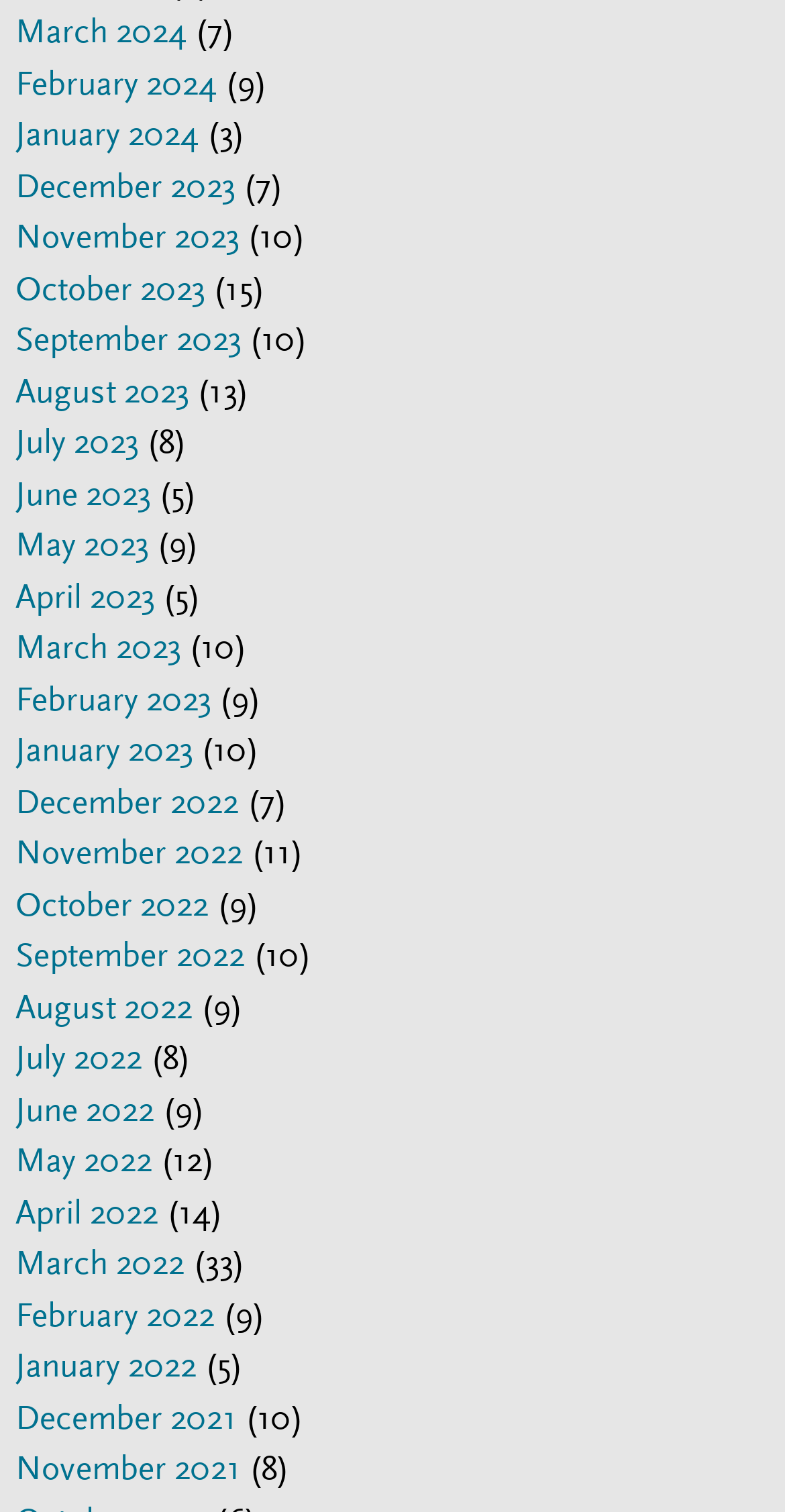Locate the bounding box coordinates of the element's region that should be clicked to carry out the following instruction: "Browse December 2021". The coordinates need to be four float numbers between 0 and 1, i.e., [left, top, right, bottom].

[0.02, 0.923, 0.302, 0.95]